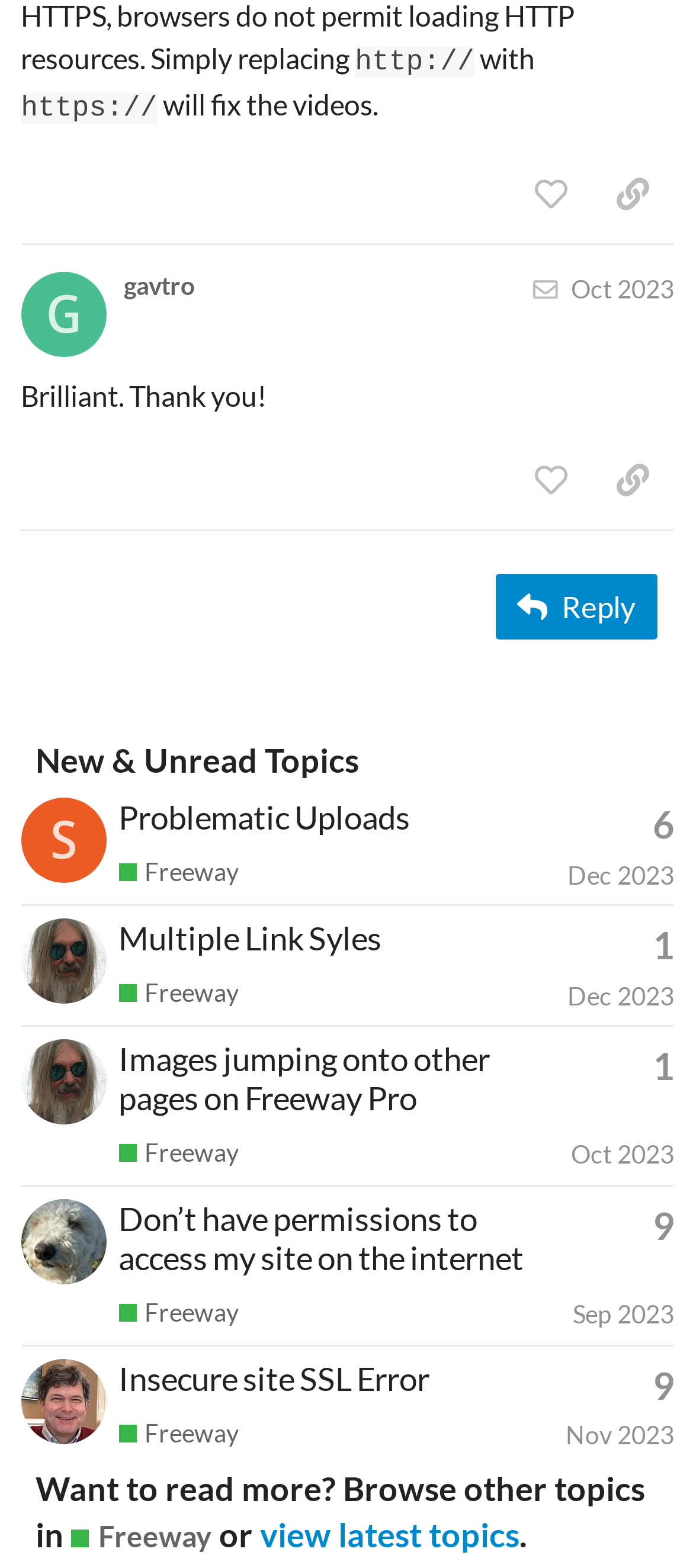Provide a brief response to the question below using a single word or phrase: 
How many topics are listed on this page?

4